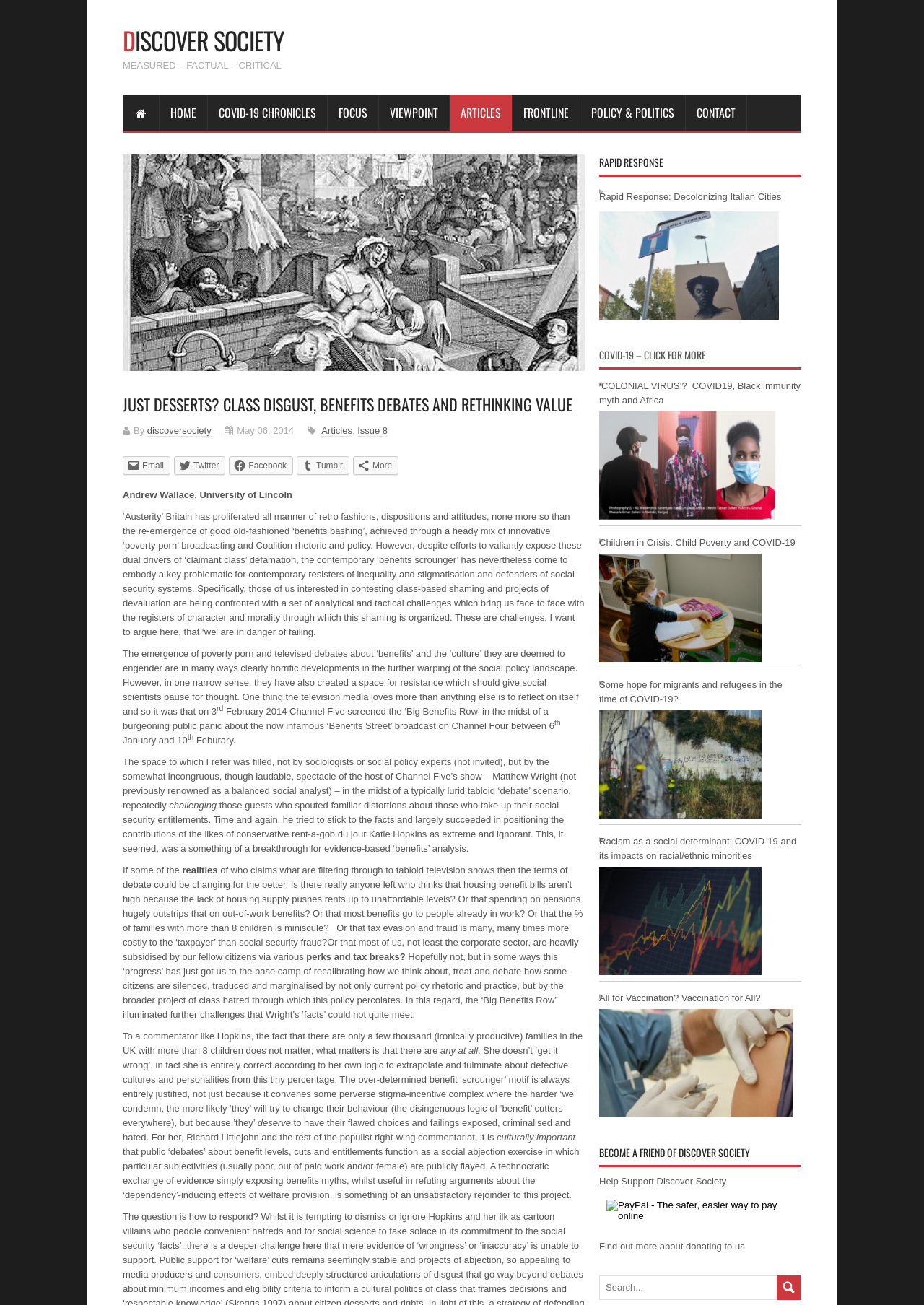Using the given element description, provide the bounding box coordinates (top-left x, top-left y, bottom-right x, bottom-right y) for the corresponding UI element in the screenshot: aria-label="rss"

None